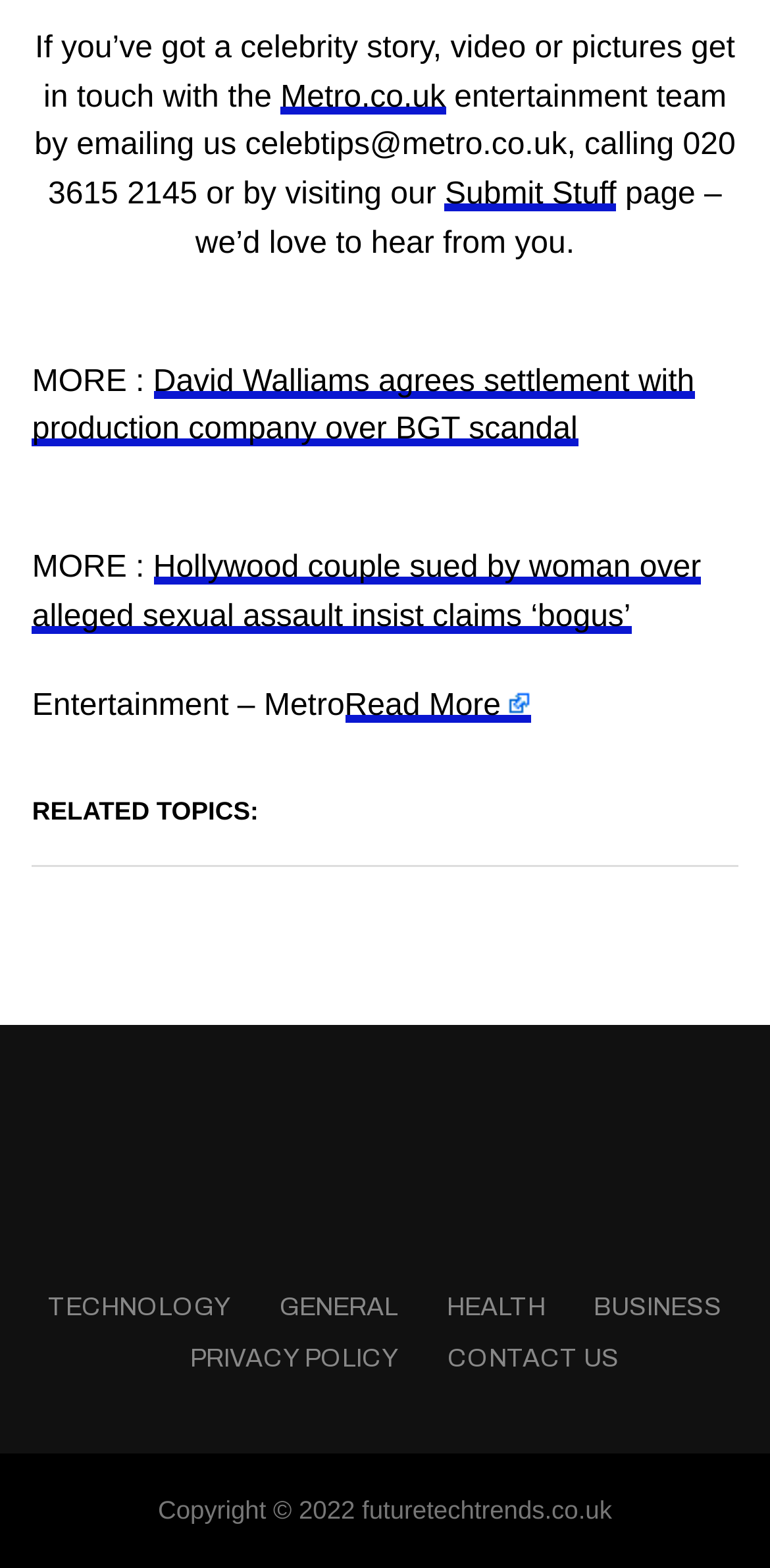What is the category of the article 'David Walliams agrees settlement with production company over BGT scandal'?
Ensure your answer is thorough and detailed.

The article is listed under the 'Entertainment' section of the webpage, as indicated by the 'Entertainment – Metro' heading above it.